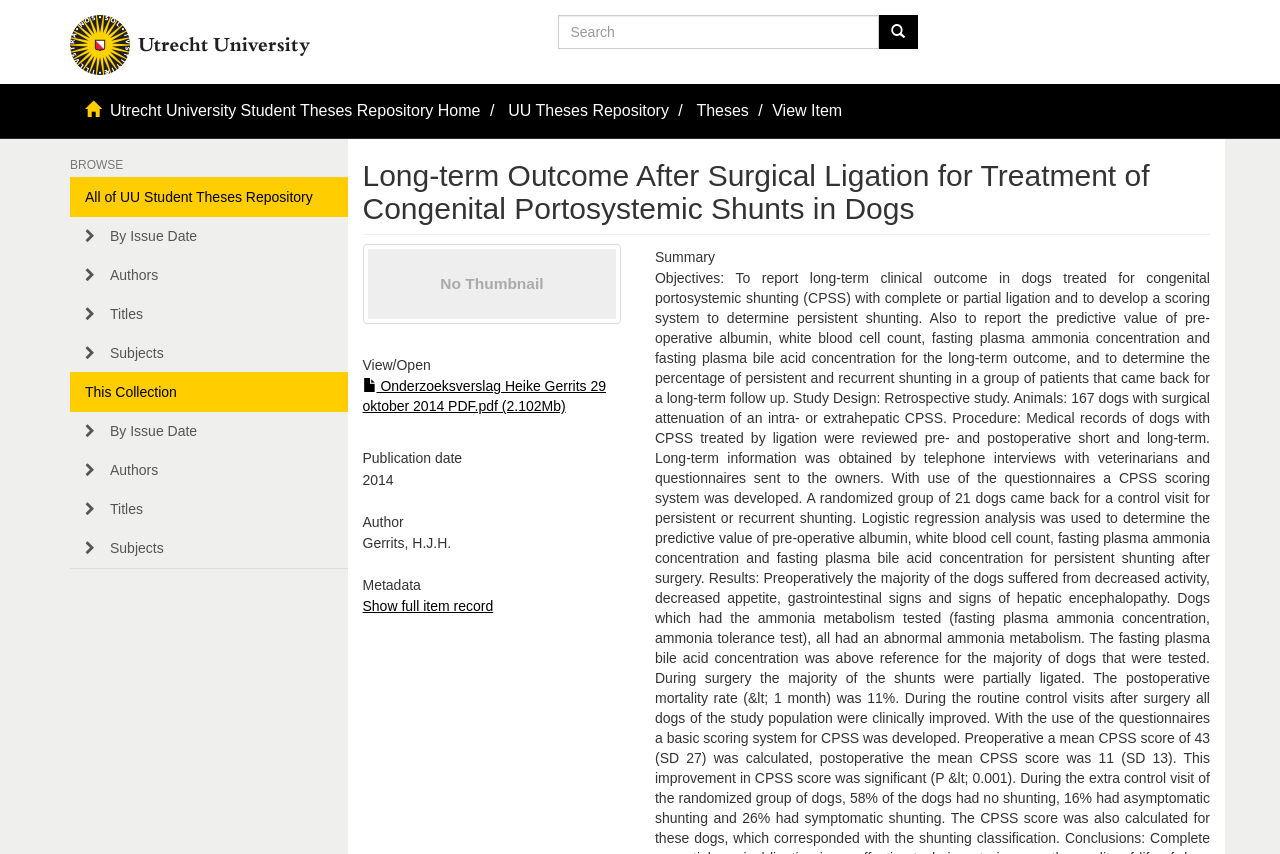What is the repository name of this thesis?
Please give a detailed and elaborate explanation in response to the question.

I found the answer by looking at the link with the text 'UU Theses Repository' which is the repository name of this thesis.